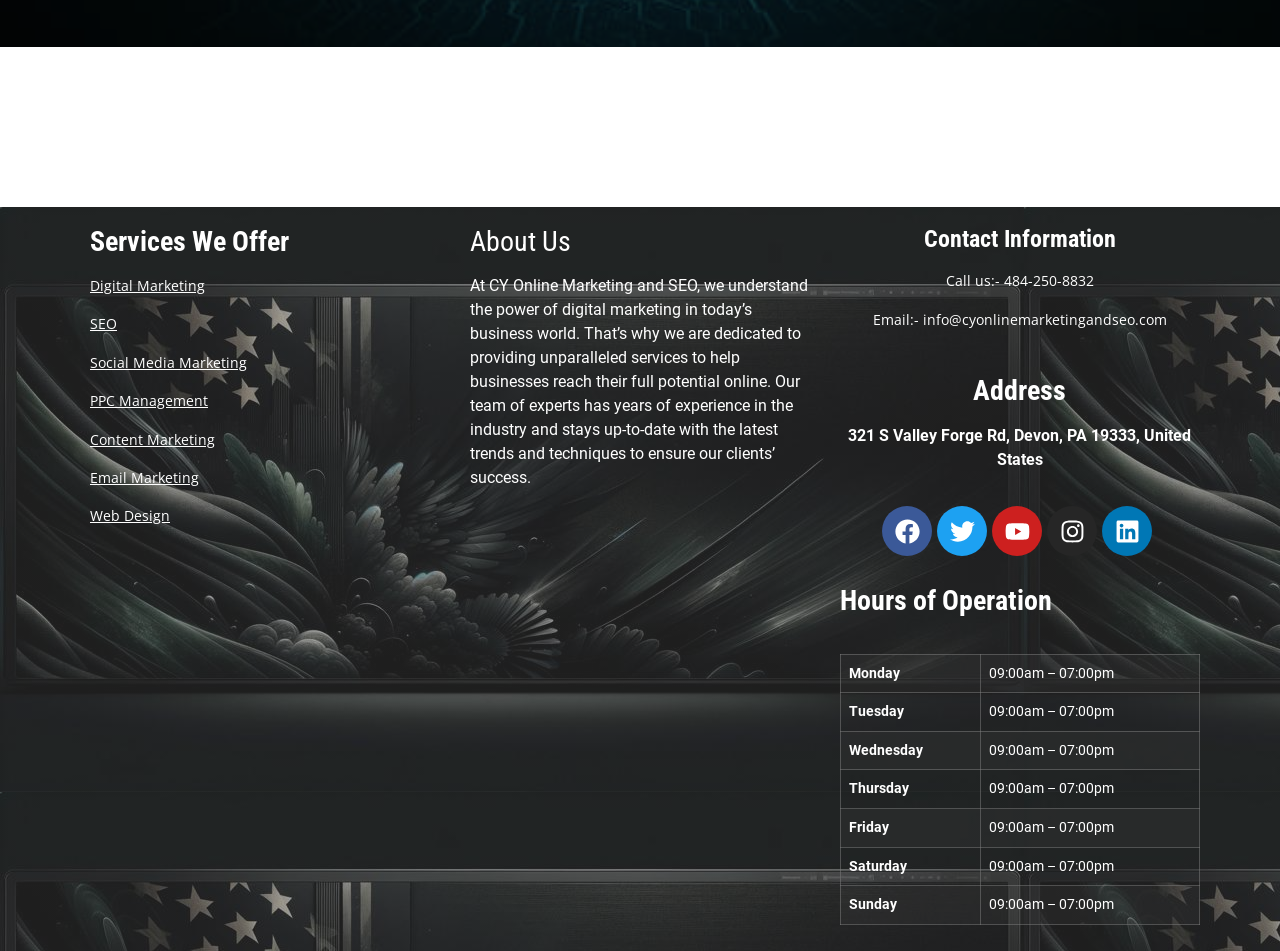Select the bounding box coordinates of the element I need to click to carry out the following instruction: "Send an email to info@cyonlinemarketingandseo.com".

[0.721, 0.326, 0.912, 0.346]